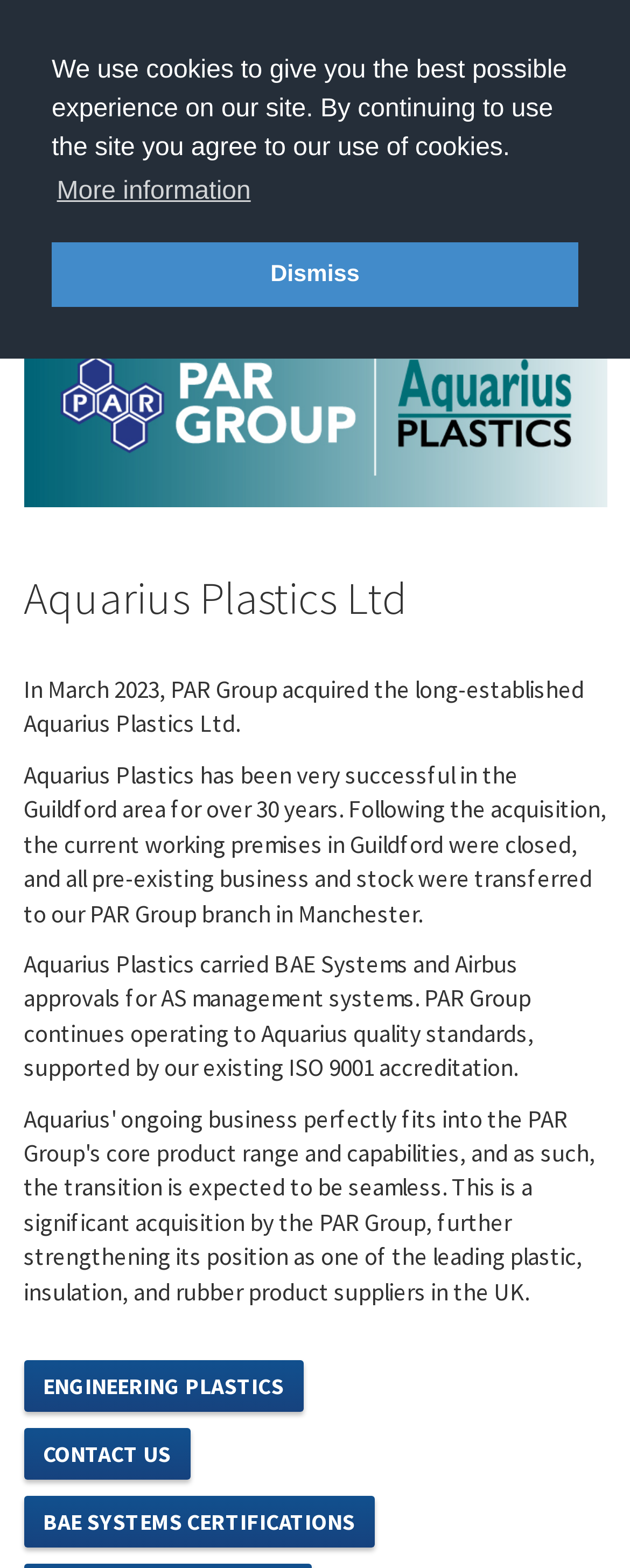Determine the bounding box coordinates of the region to click in order to accomplish the following instruction: "Search for something". Provide the coordinates as four float numbers between 0 and 1, specifically [left, top, right, bottom].

[0.037, 0.08, 0.963, 0.121]